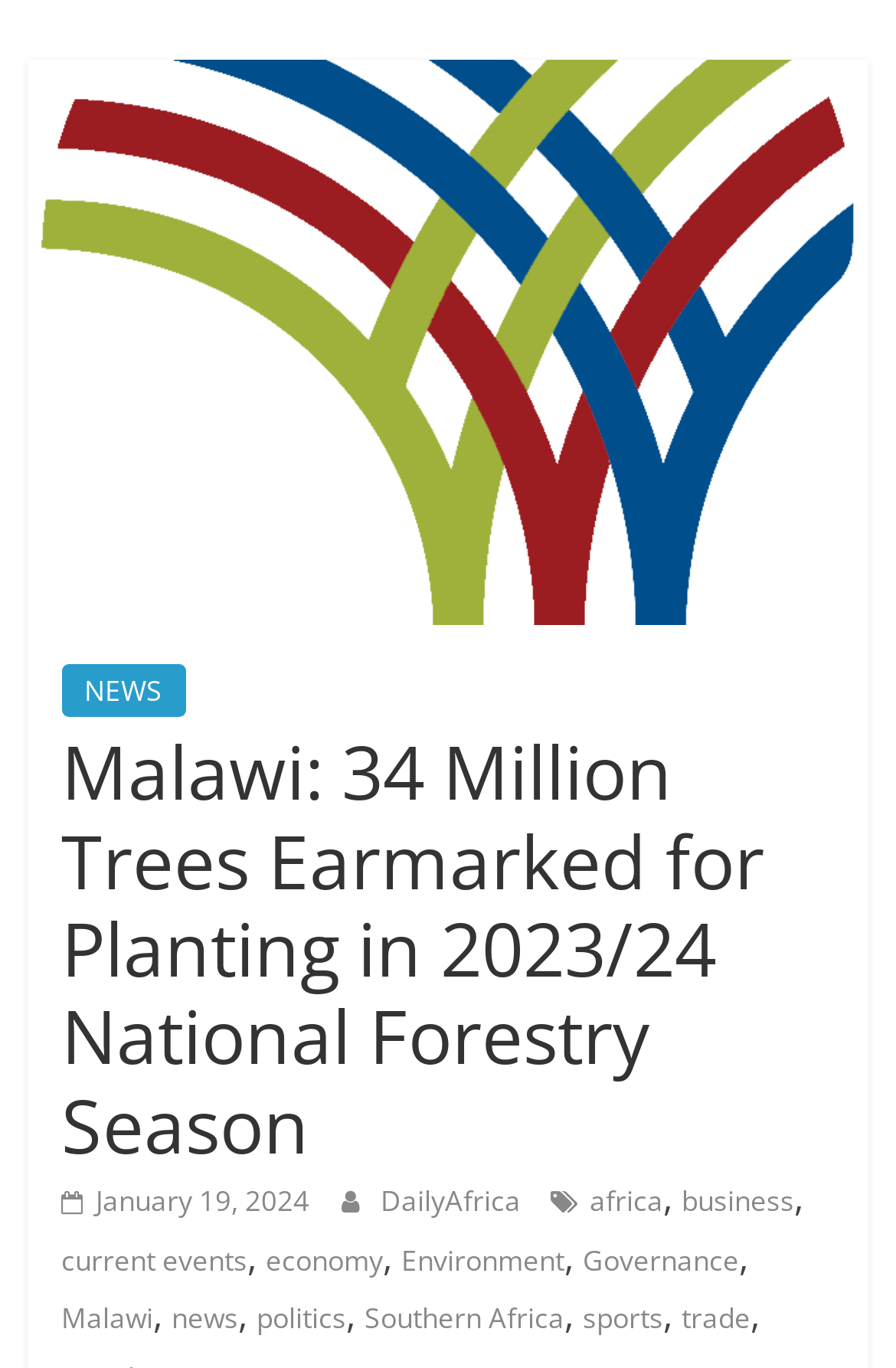Using the provided description: "Southern Africa", find the bounding box coordinates of the corresponding UI element. The output should be four float numbers between 0 and 1, in the format [left, top, right, bottom].

[0.407, 0.95, 0.63, 0.978]